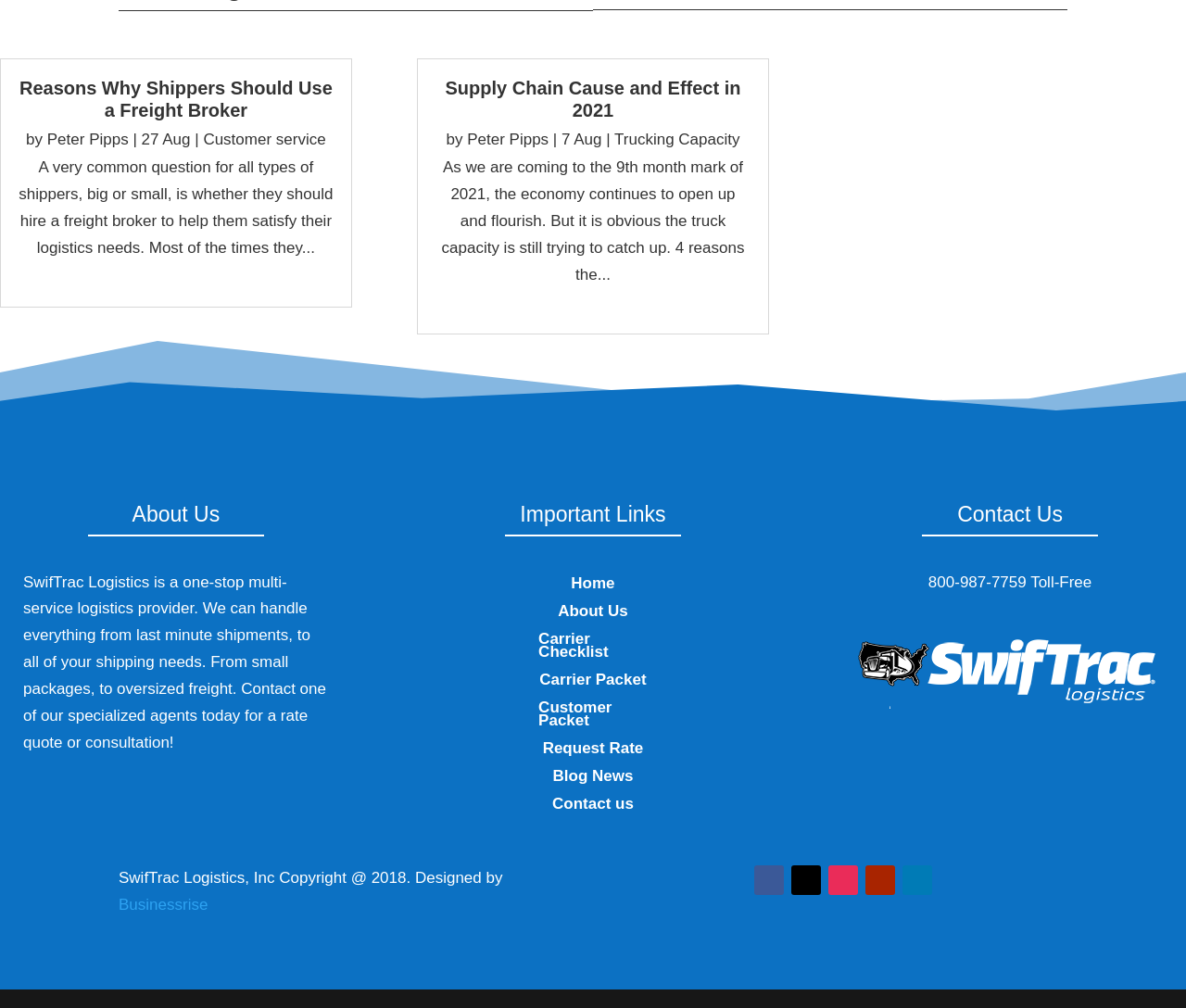Please locate the bounding box coordinates for the element that should be clicked to achieve the following instruction: "Read more about reasons why shippers should use a freight broker". Ensure the coordinates are given as four float numbers between 0 and 1, i.e., [left, top, right, bottom].

[0.108, 0.264, 0.189, 0.281]